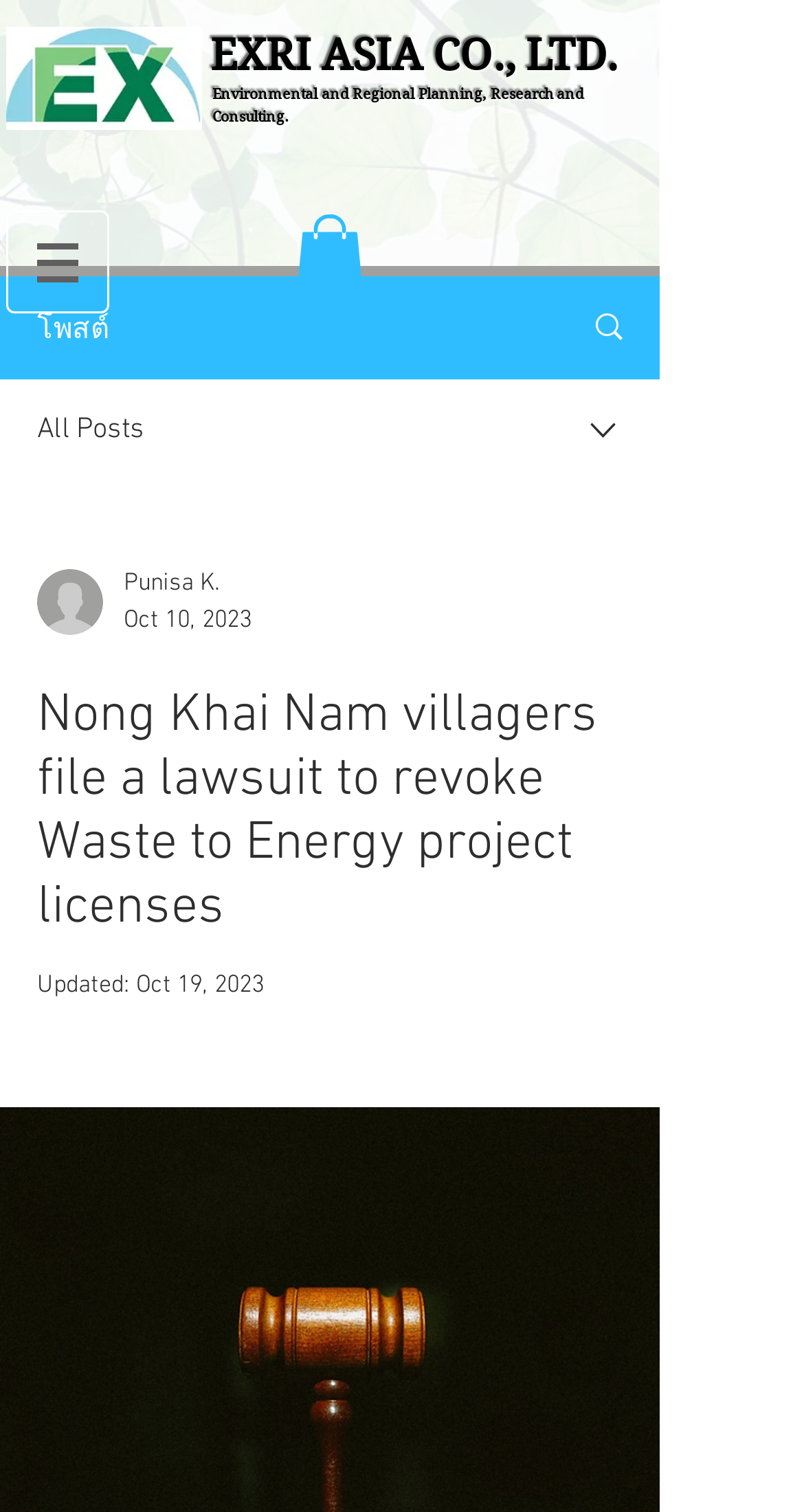Analyze the image and give a detailed response to the question:
When was the post updated?

I found a generic element with the text 'Oct 19, 2023' below the post content, which suggests that it is the updated date of the post.